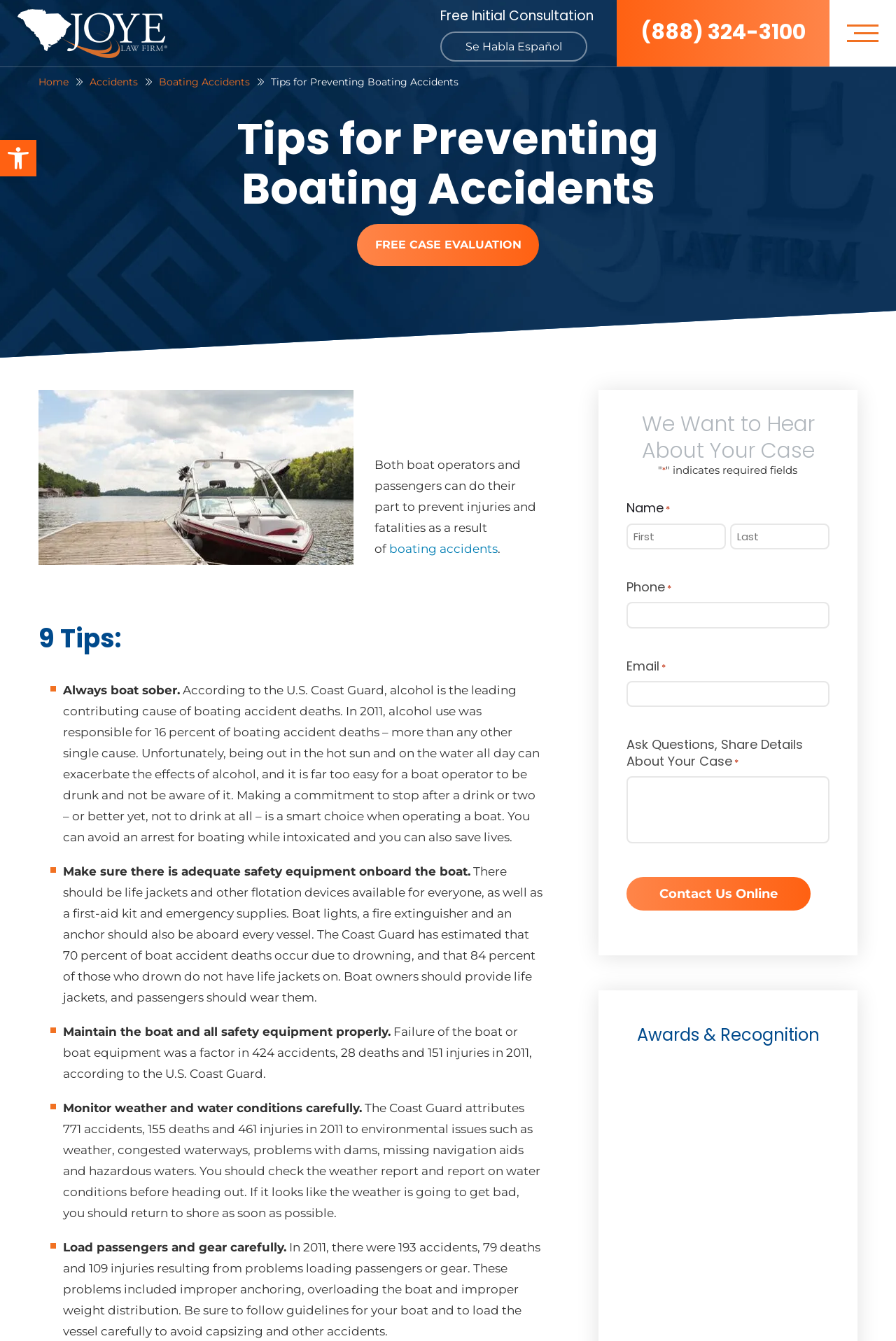Locate the headline of the webpage and generate its content.

Tips for Preventing Boating Accidents